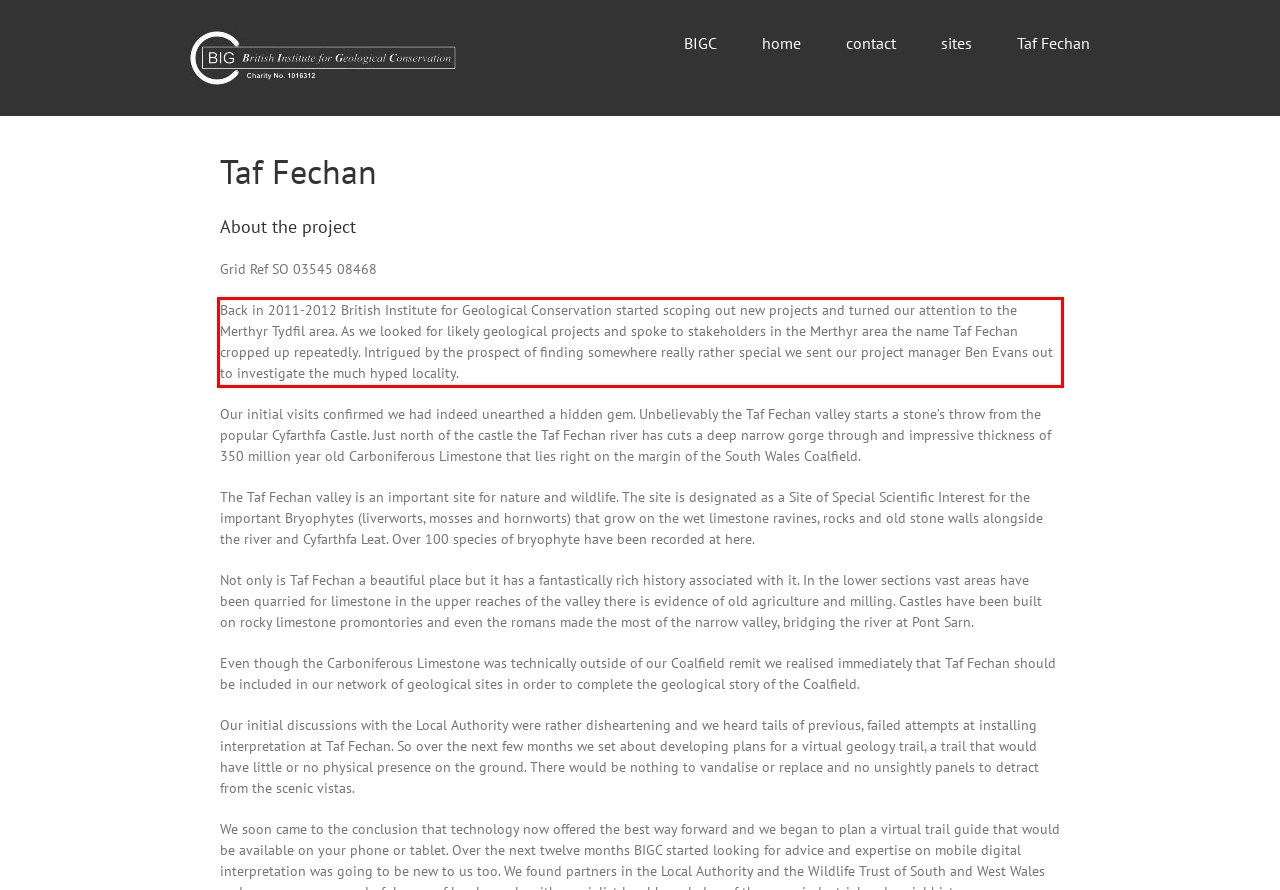Locate the red bounding box in the provided webpage screenshot and use OCR to determine the text content inside it.

Back in 2011-2012 British Institute for Geological Conservation started scoping out new projects and turned our attention to the Merthyr Tydfil area. As we looked for likely geological projects and spoke to stakeholders in the Merthyr area the name Taf Fechan cropped up repeatedly. Intrigued by the prospect of finding somewhere really rather special we sent our project manager Ben Evans out to investigate the much hyped locality.